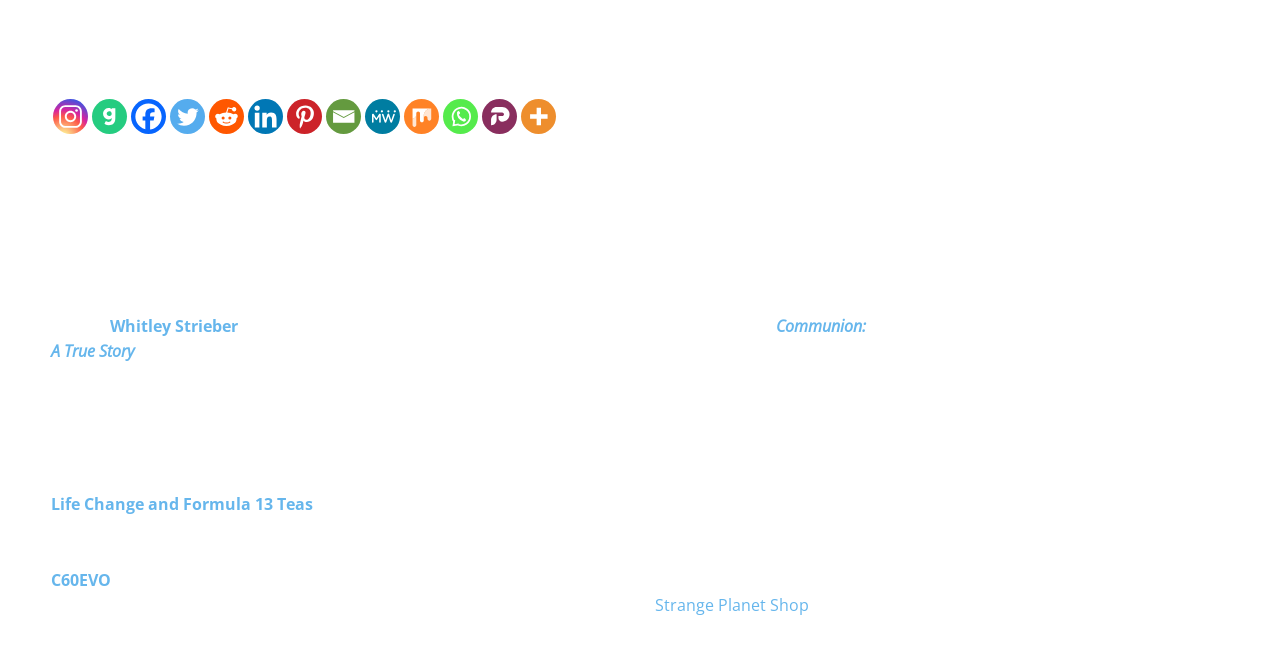Highlight the bounding box of the UI element that corresponds to this description: "November 1, 2022".

None